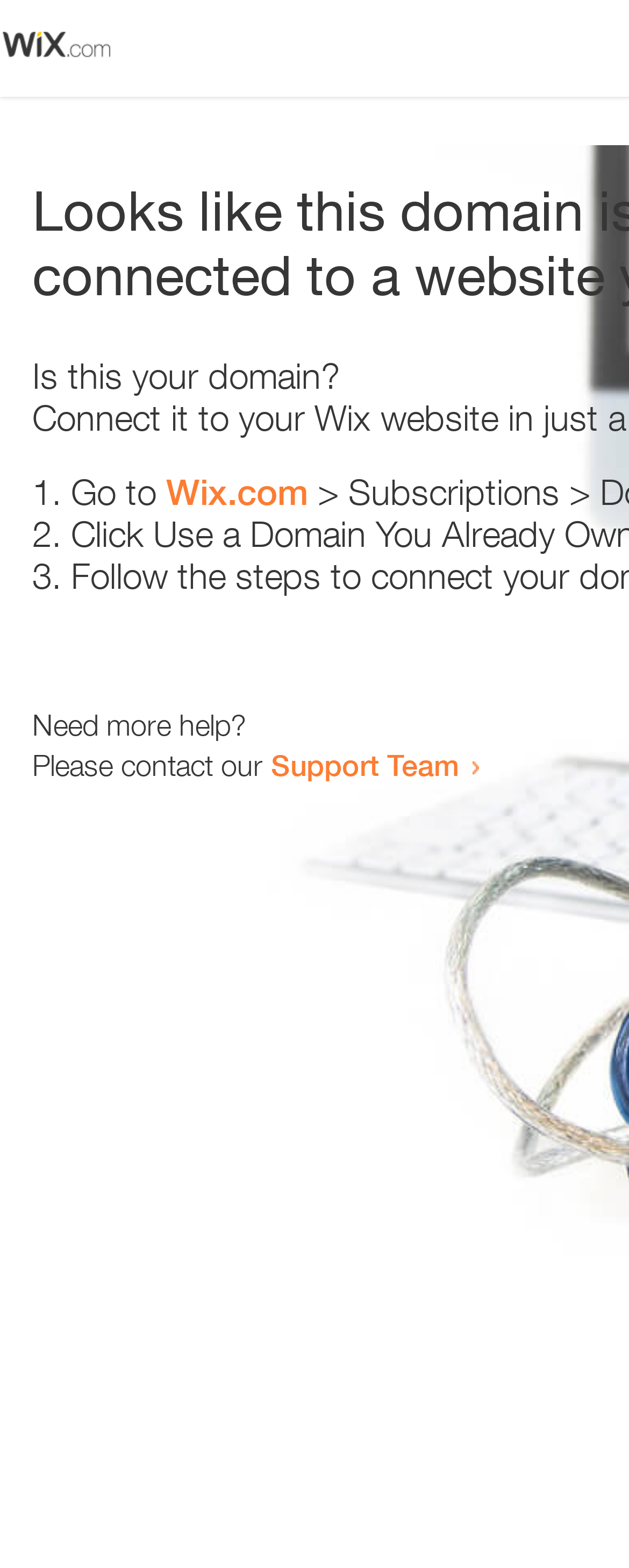Can you find and generate the webpage's heading?

Looks like this domain isn't
connected to a website yet